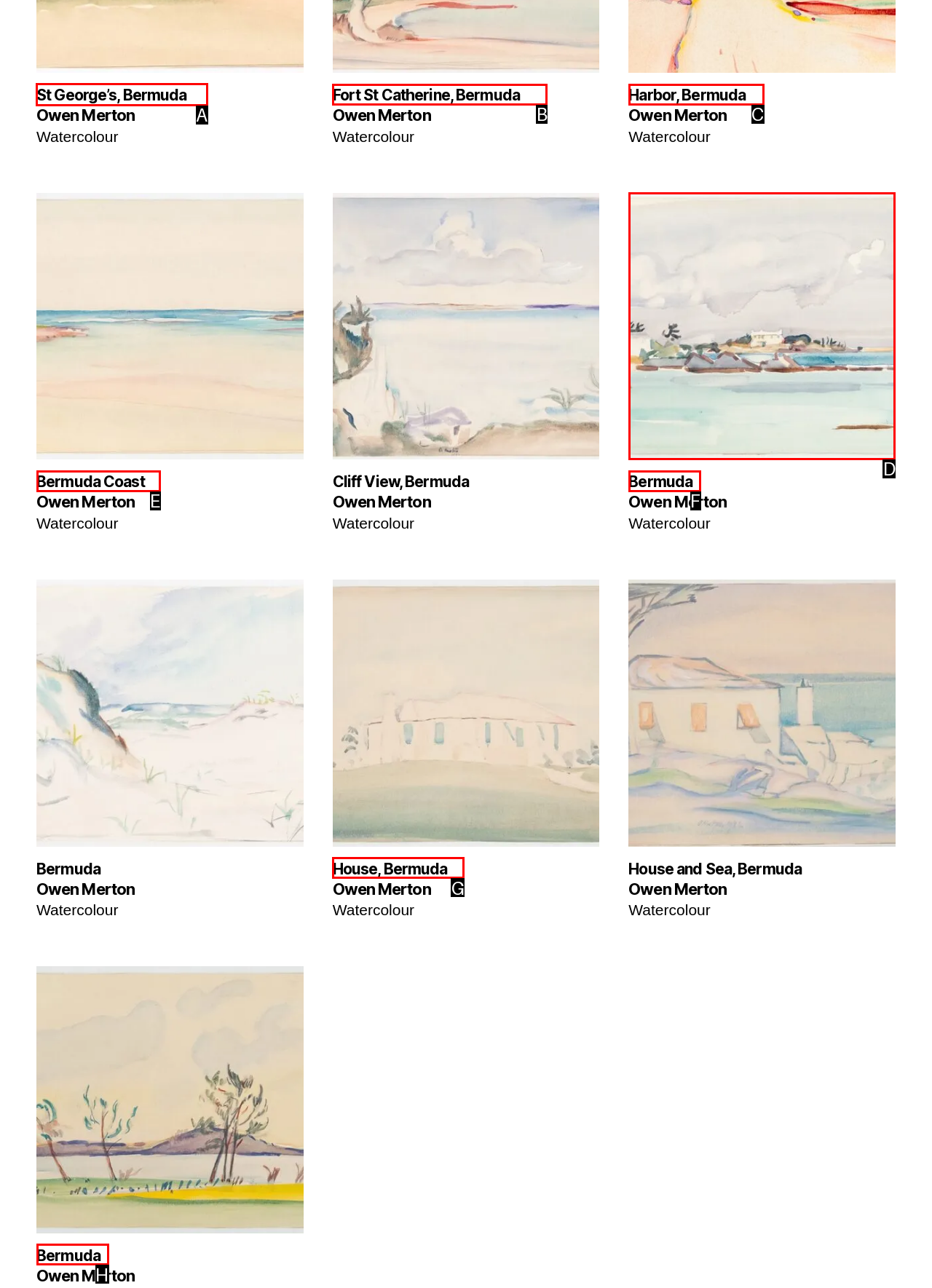Tell me which letter corresponds to the UI element that will allow you to View St George’s, Bermuda. Answer with the letter directly.

A